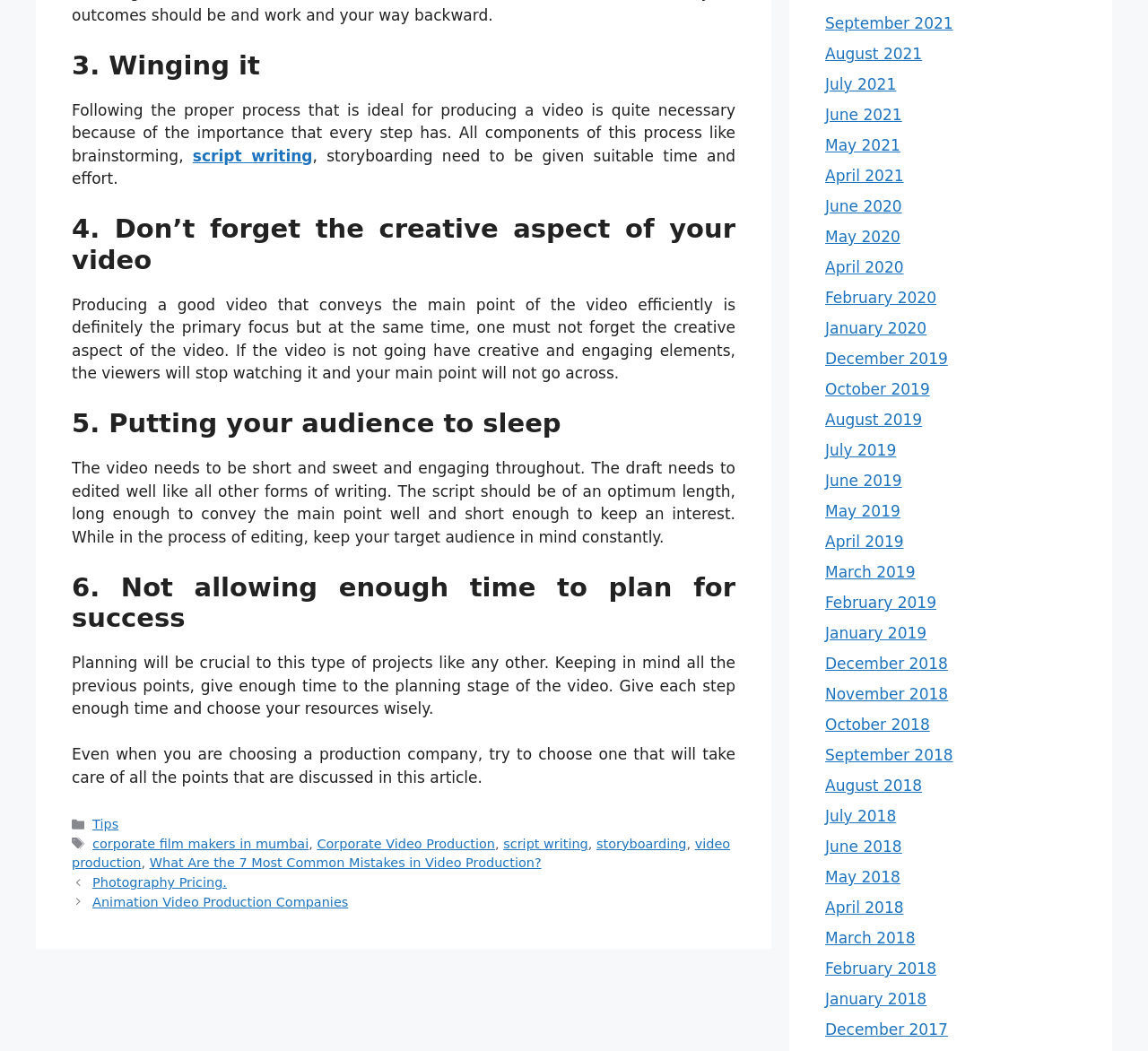Find the bounding box coordinates for the HTML element described in this sentence: "storyboarding". Provide the coordinates as four float numbers between 0 and 1, in the format [left, top, right, bottom].

[0.52, 0.796, 0.598, 0.81]